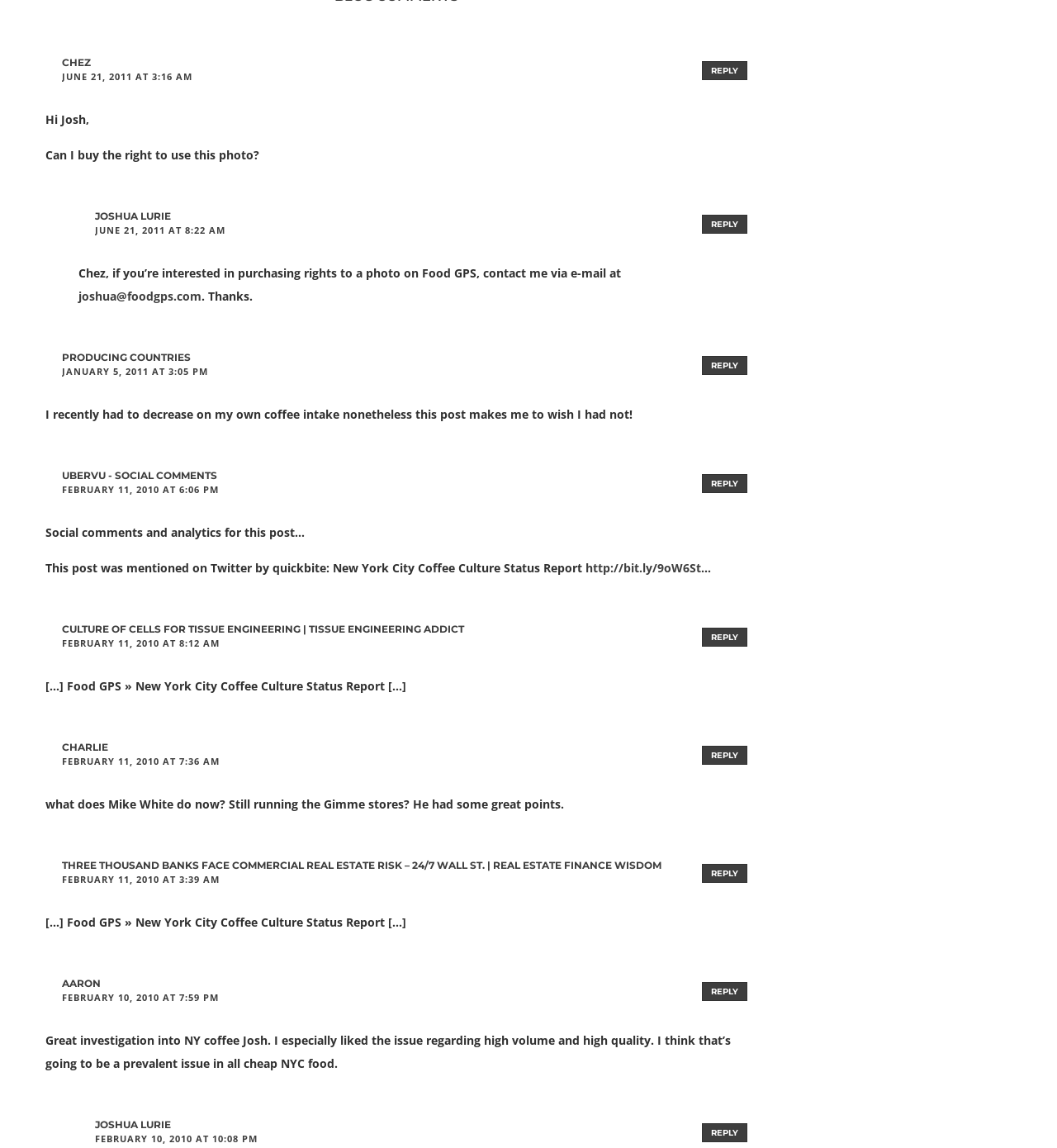Locate the bounding box coordinates of the clickable element to fulfill the following instruction: "Read Charlie's comment". Provide the coordinates as four float numbers between 0 and 1 in the format [left, top, right, bottom].

[0.059, 0.645, 0.102, 0.656]